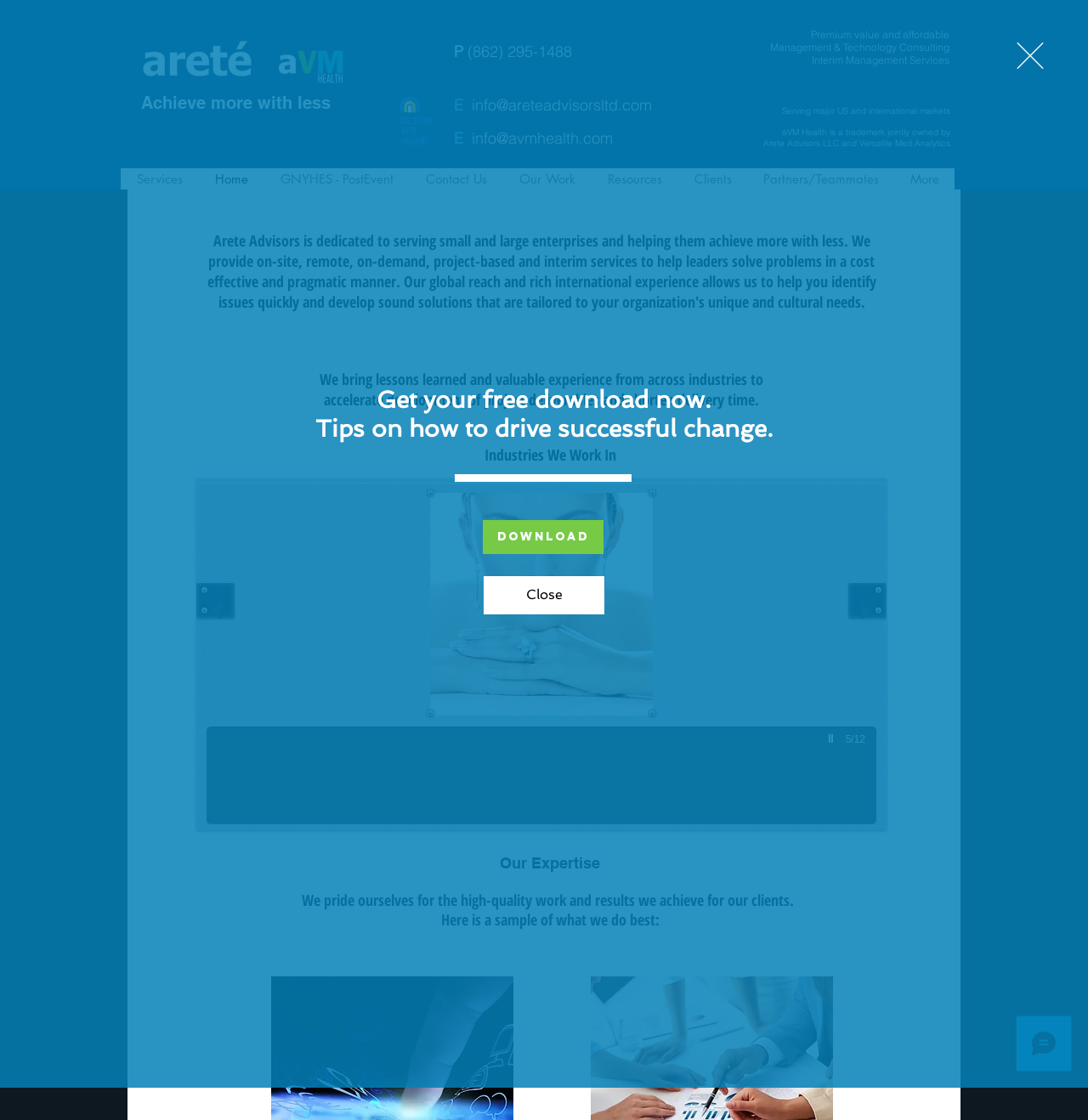Give a one-word or short phrase answer to this question: 
What is the name of the trademark jointly owned by Arete Advisors LLC and Versatile Med Analytics?

aVM Health